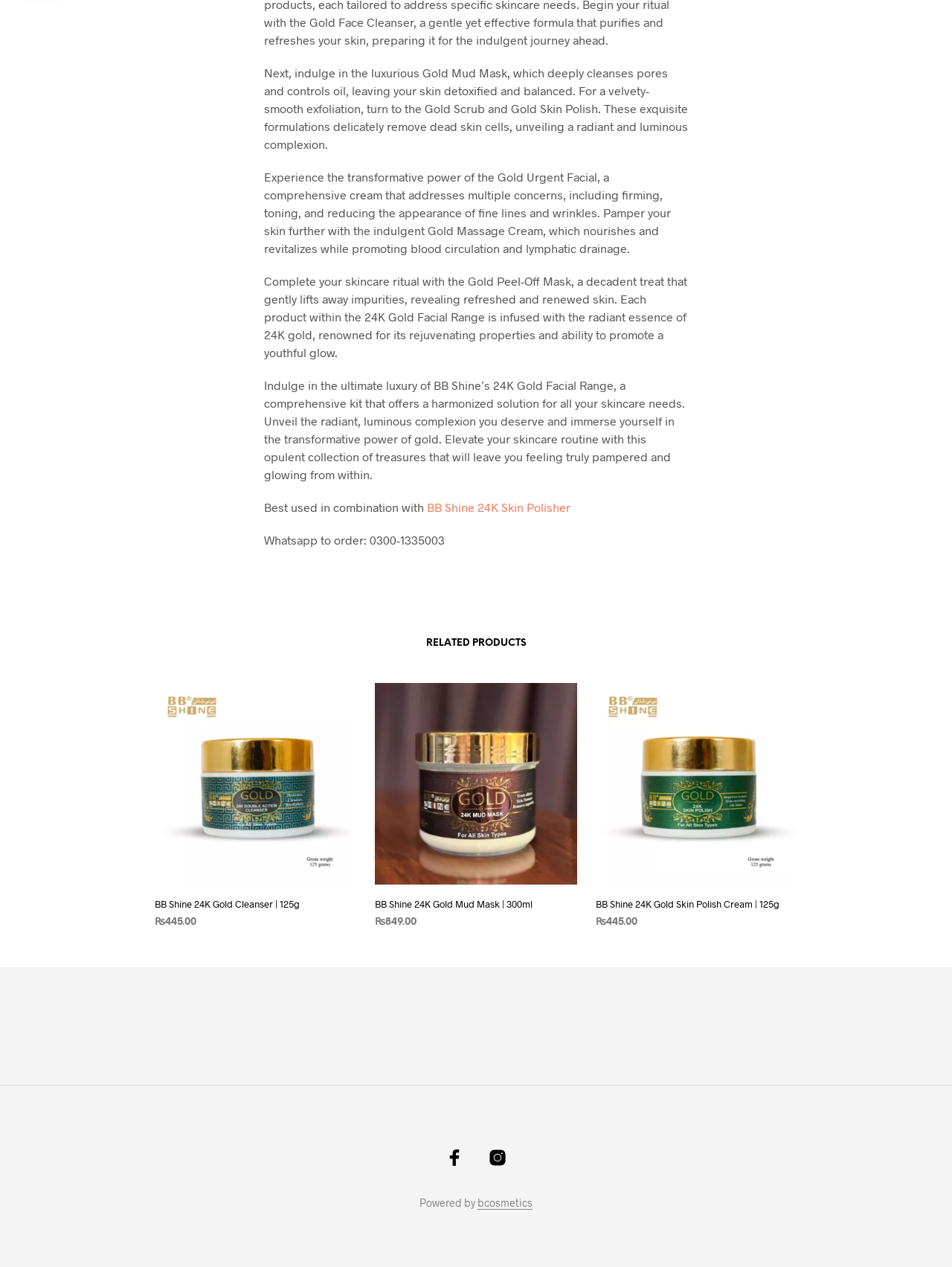Locate the bounding box coordinates of the element that should be clicked to execute the following instruction: "View details of BB Shine 24K Gold Mud Mask".

[0.394, 0.708, 0.559, 0.719]